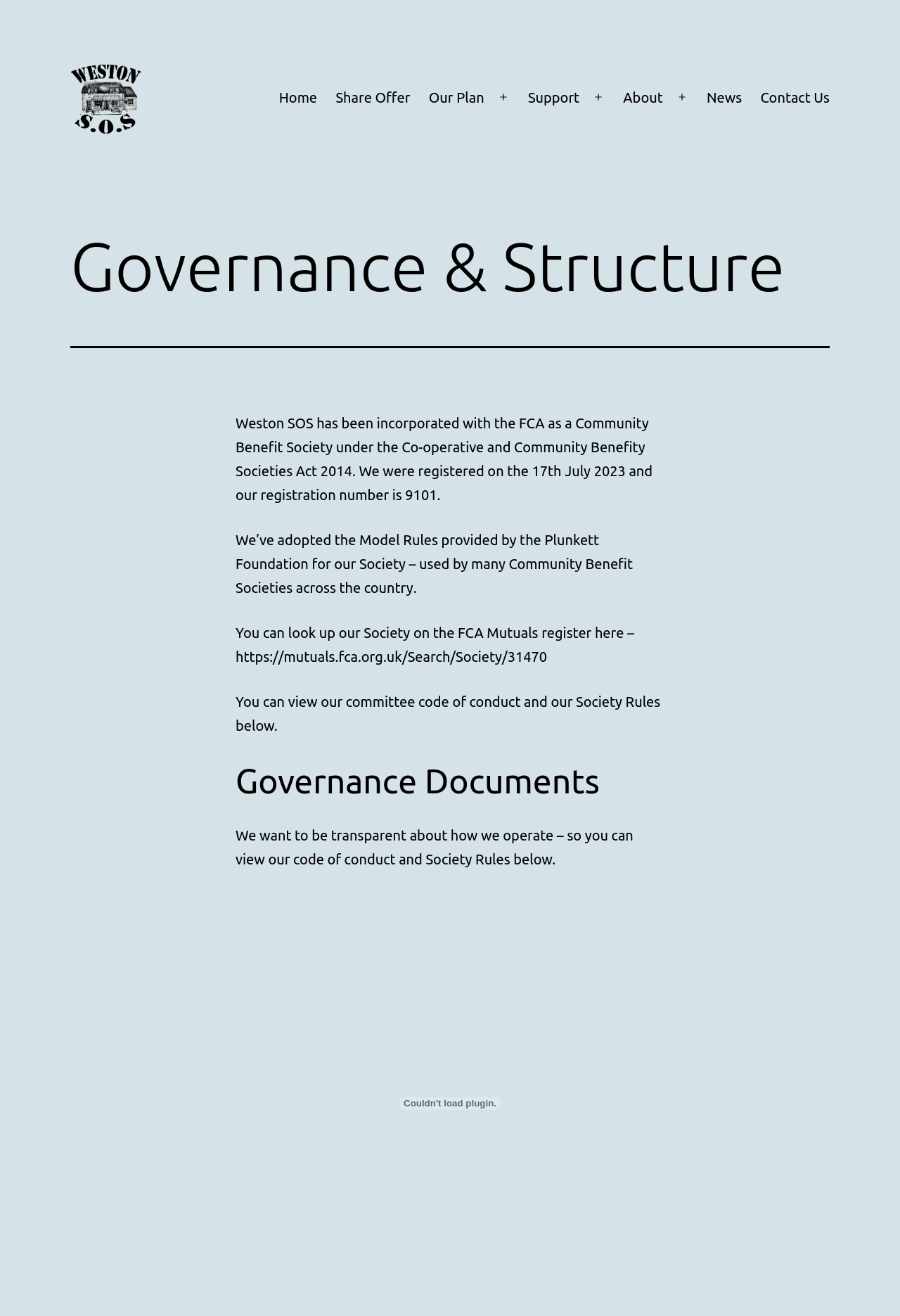Provide the bounding box coordinates of the HTML element this sentence describes: "Home". The bounding box coordinates consist of four float numbers between 0 and 1, i.e., [left, top, right, bottom].

[0.3, 0.061, 0.363, 0.088]